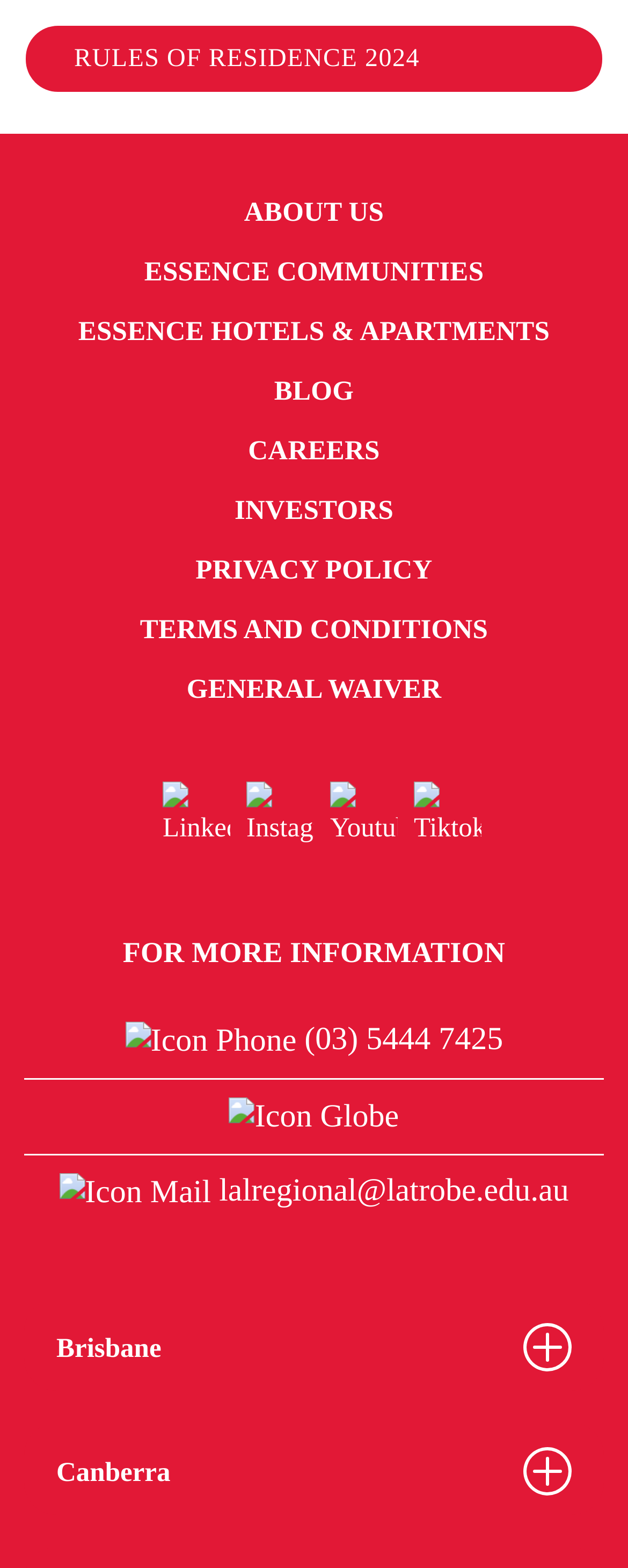Find the bounding box coordinates of the area to click in order to follow the instruction: "View Private Tour from Casablanca 4 days".

None